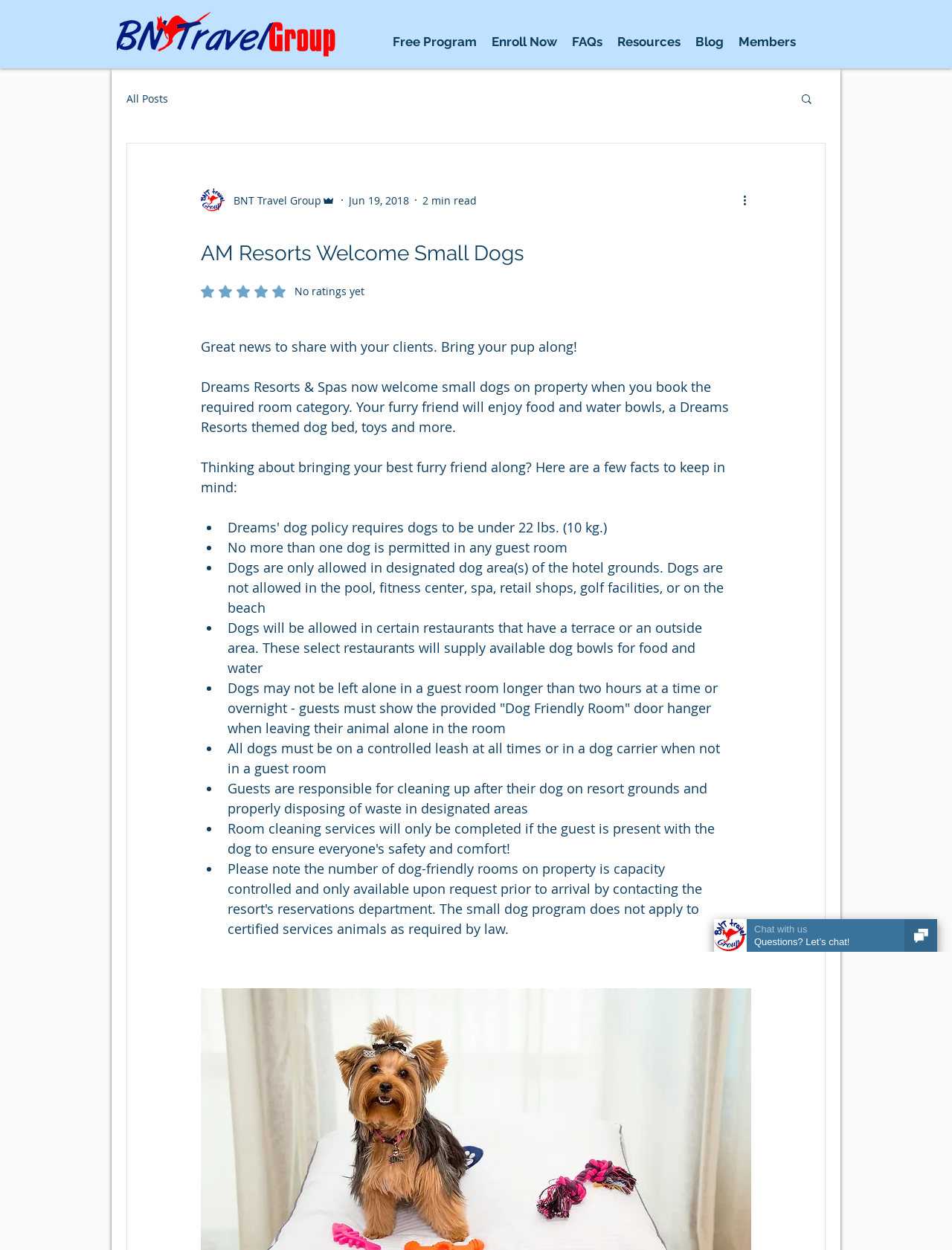What is provided by select restaurants for dogs?
Please respond to the question thoroughly and include all relevant details.

According to the webpage, select restaurants that allow dogs will provide dog bowls for food and water, indicating that these restaurants are dog-friendly.